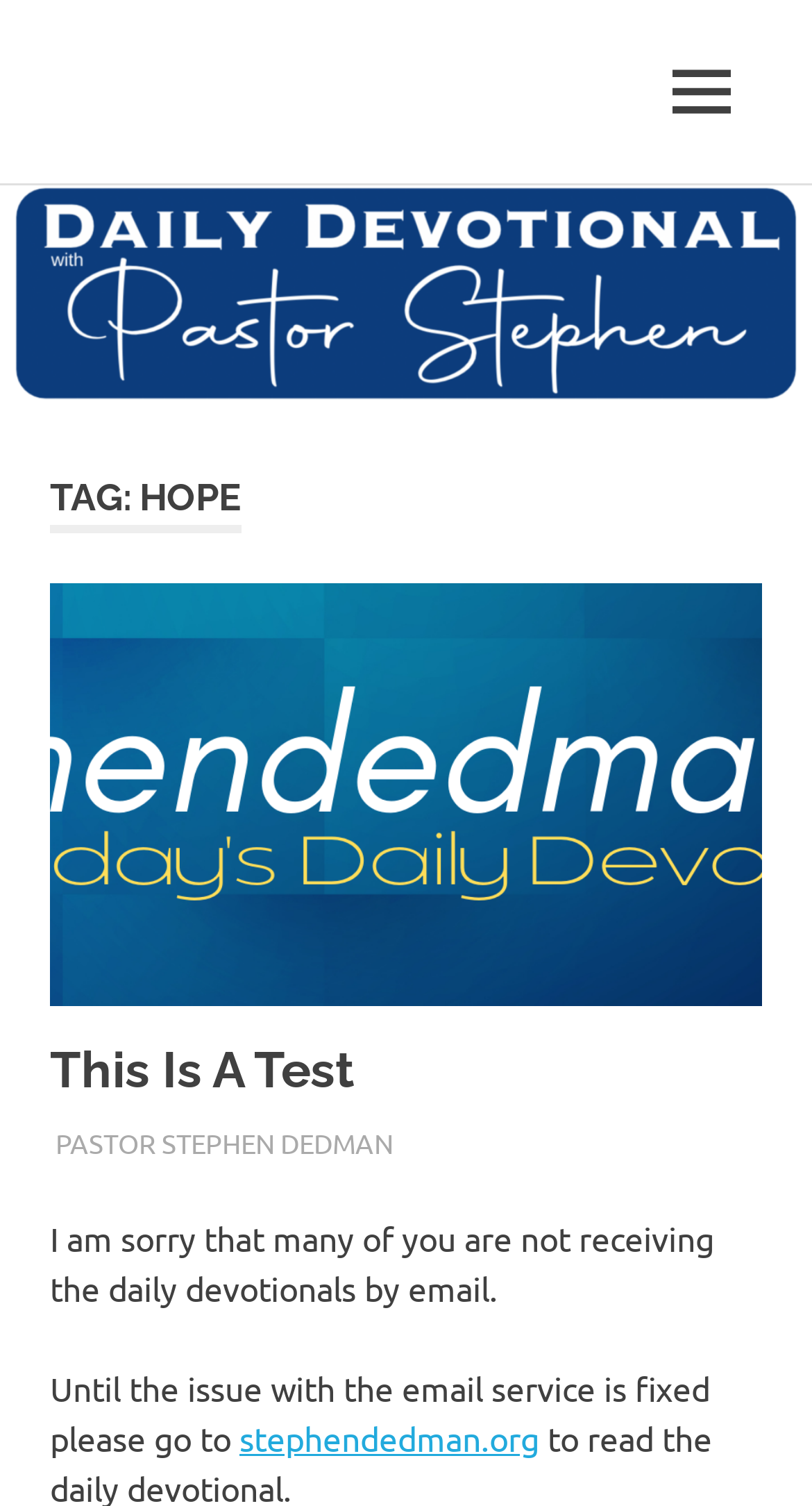Kindly determine the bounding box coordinates for the clickable area to achieve the given instruction: "visit stephendedman.org".

[0.295, 0.941, 0.664, 0.969]